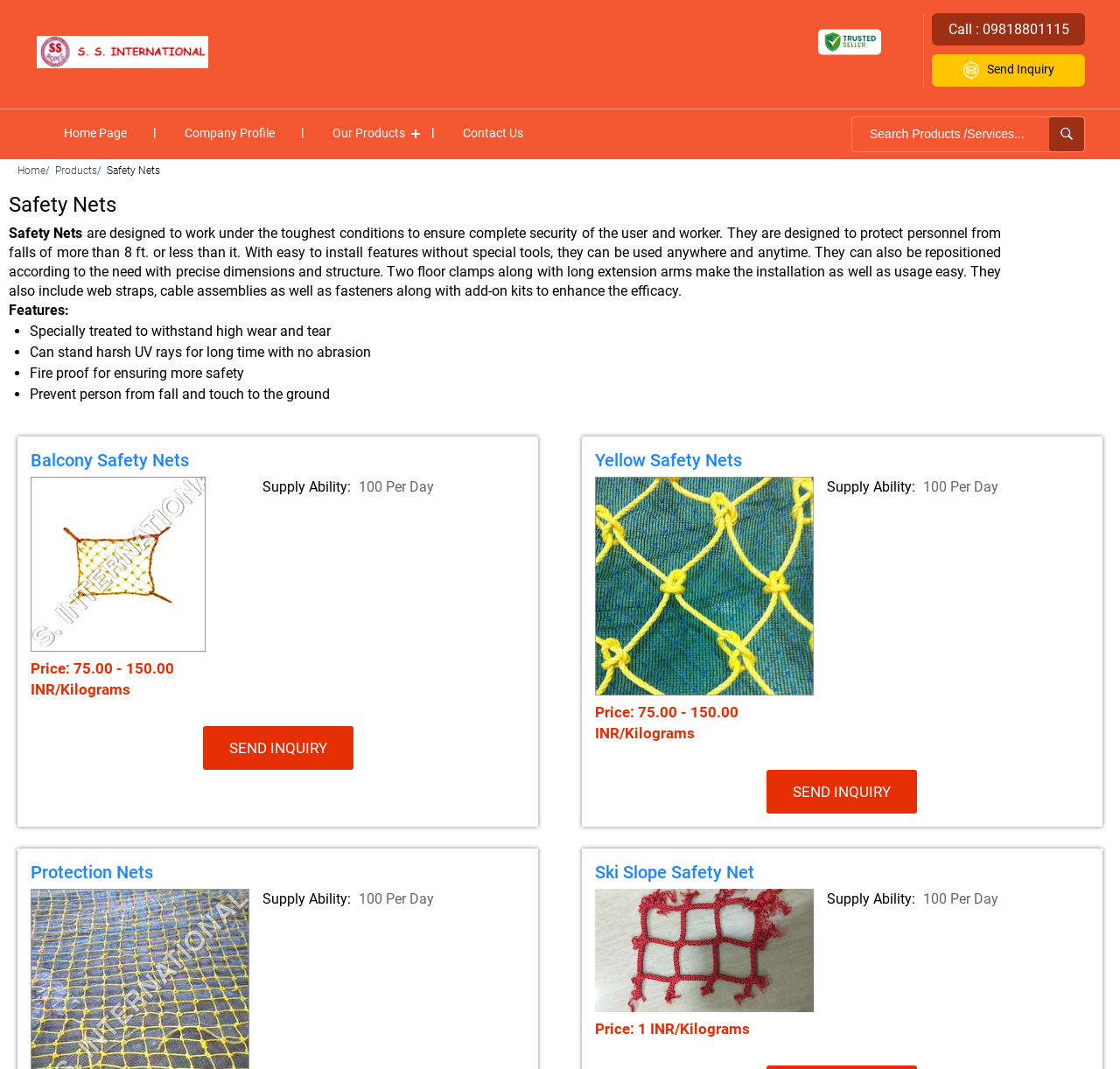How many products are listed on this page?
Please provide a single word or phrase based on the screenshot.

4